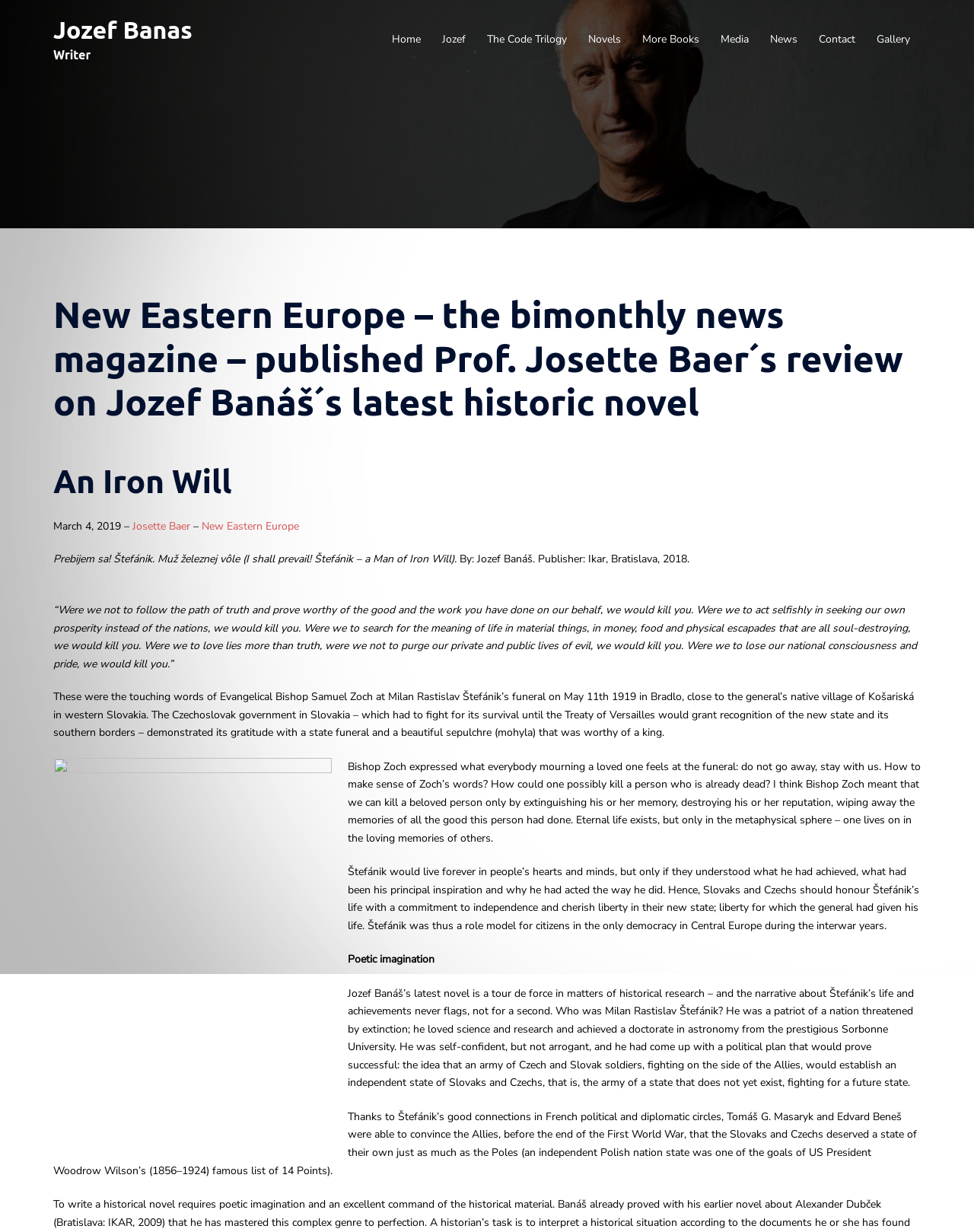Please predict the bounding box coordinates of the element's region where a click is necessary to complete the following instruction: "Click on the link to Jozef Banas's homepage". The coordinates should be represented by four float numbers between 0 and 1, i.e., [left, top, right, bottom].

[0.055, 0.013, 0.197, 0.035]